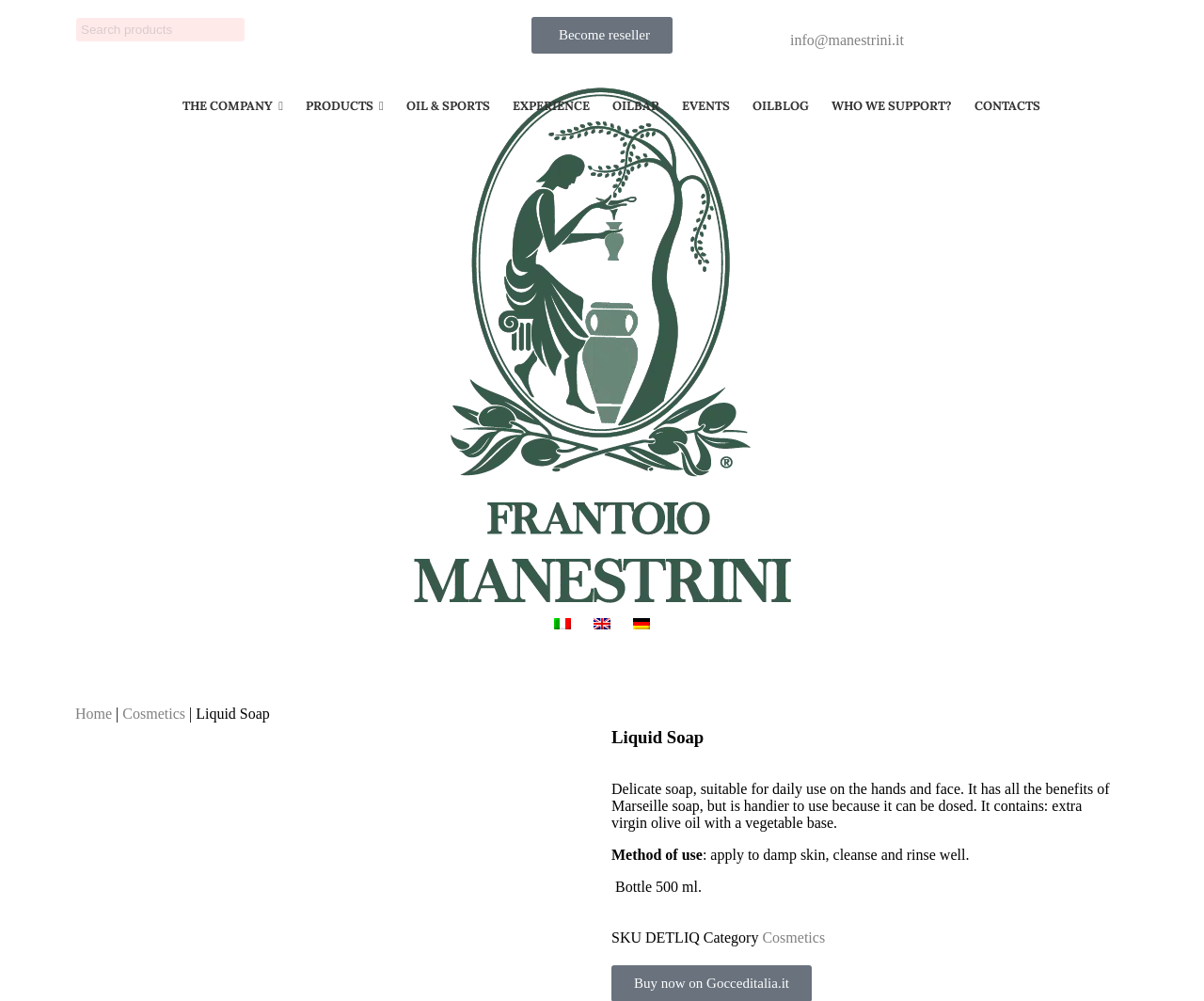Provide the bounding box coordinates in the format (top-left x, top-left y, bottom-right x, bottom-right y). All values are floating point numbers between 0 and 1. Determine the bounding box coordinate of the UI element described as: Teen Fiction

None